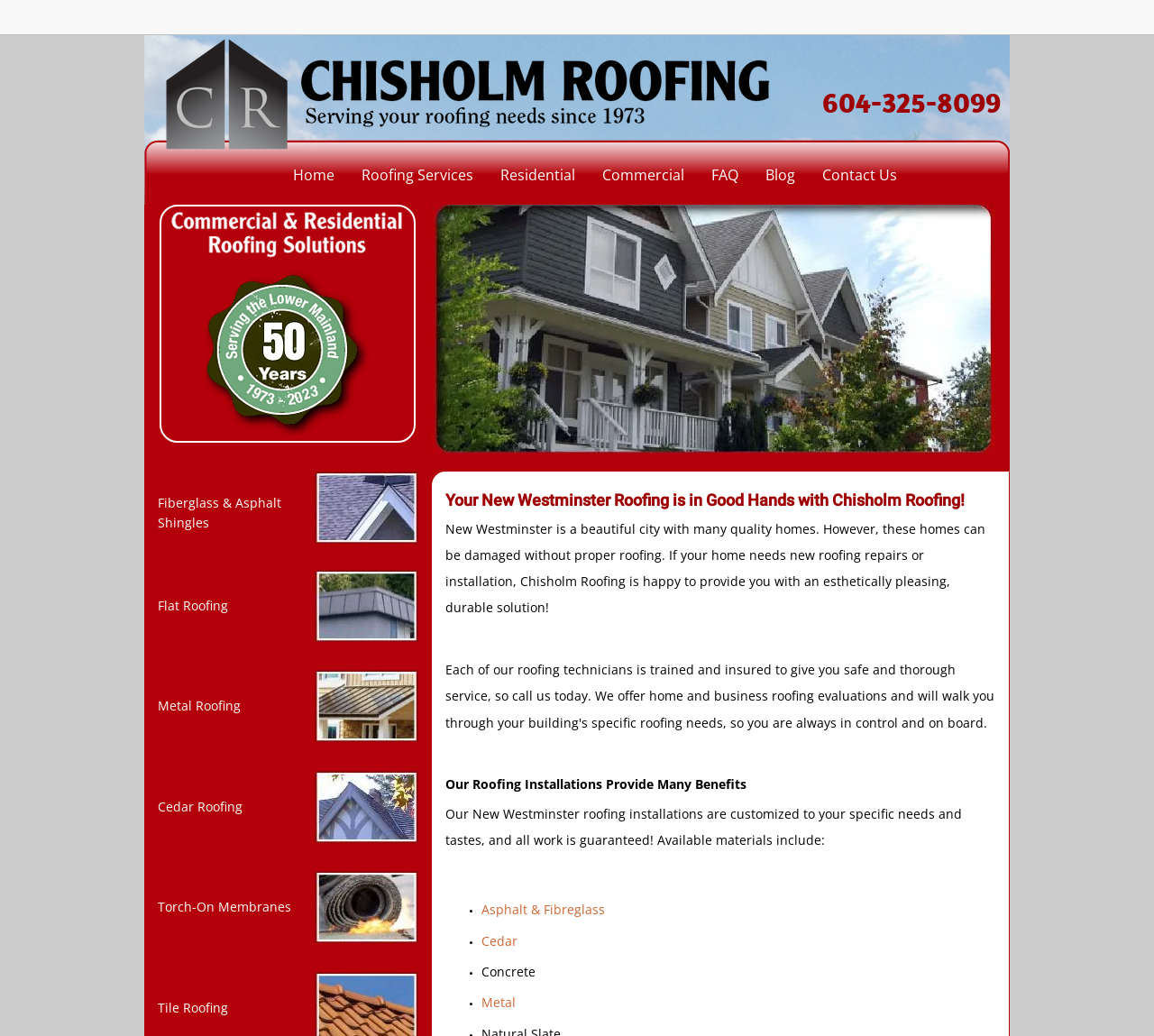Please identify the bounding box coordinates of the clickable area that will fulfill the following instruction: "Click the 'Home' link". The coordinates should be in the format of four float numbers between 0 and 1, i.e., [left, top, right, bottom].

[0.242, 0.156, 0.302, 0.182]